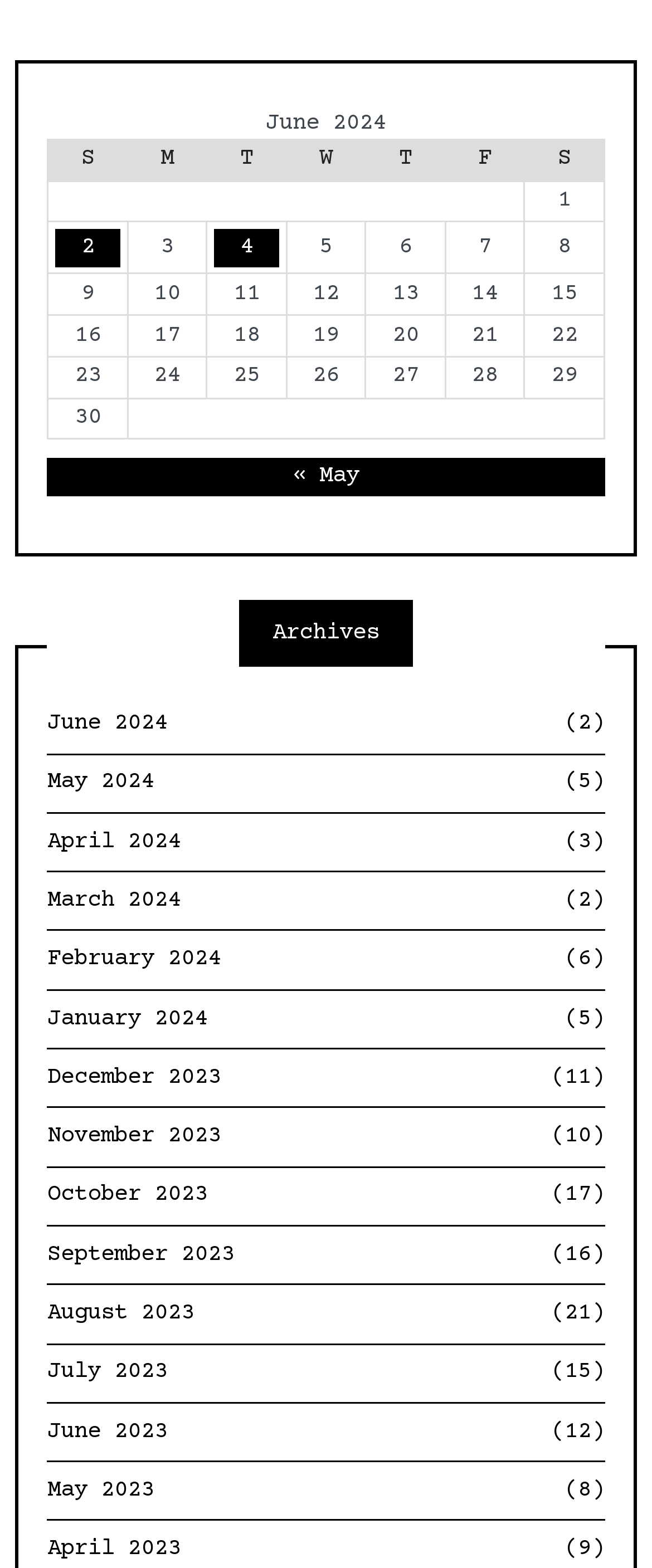How many months are listed in the archives section?
Please respond to the question with as much detail as possible.

The archives section has links to posts published in 12 different months, from June 2024 to May 2023.